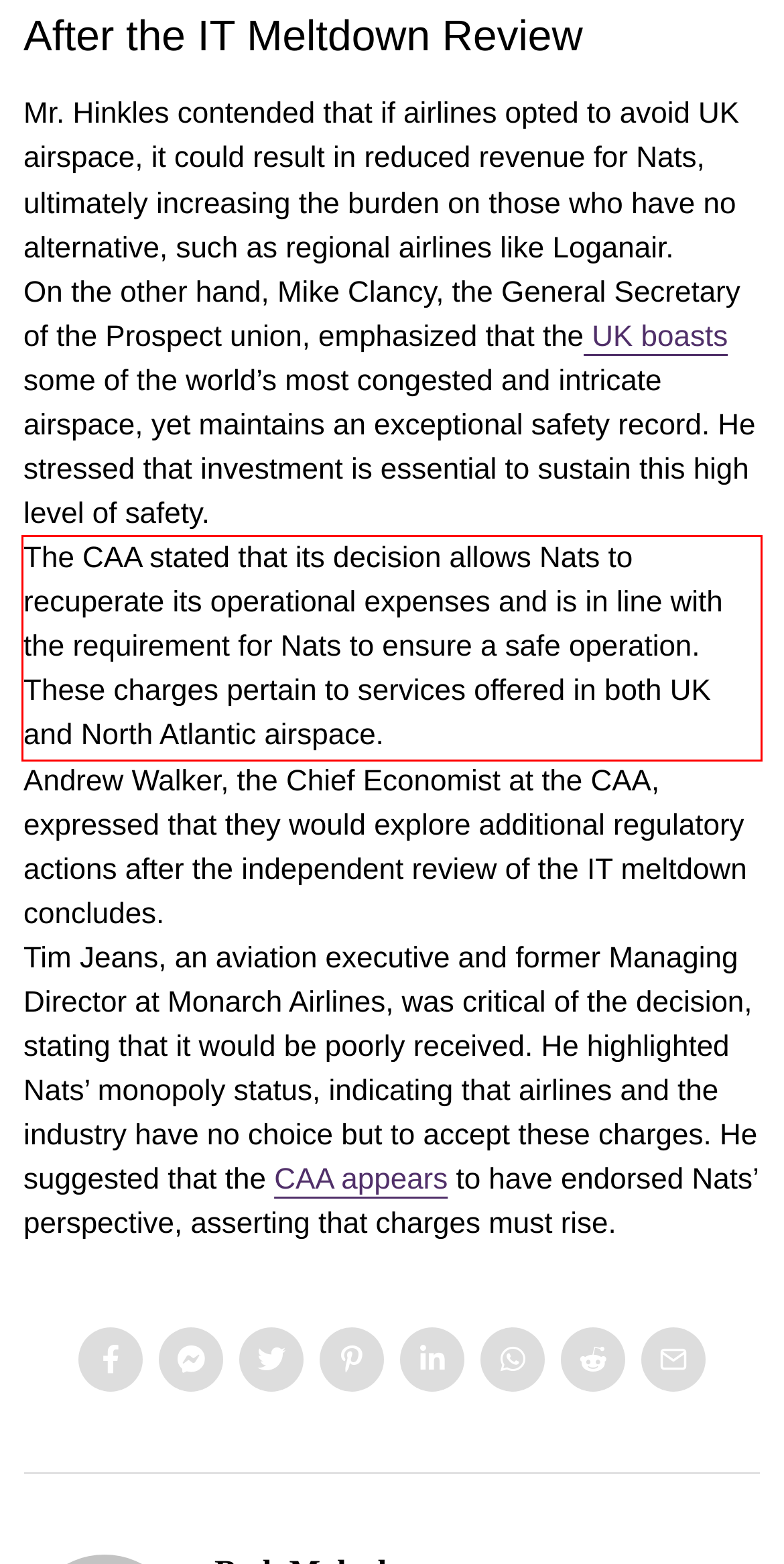You are provided with a screenshot of a webpage that includes a UI element enclosed in a red rectangle. Extract the text content inside this red rectangle.

The CAA stated that its decision allows Nats to recuperate its operational expenses and is in line with the requirement for Nats to ensure a safe operation. These charges pertain to services offered in both UK and North Atlantic airspace.